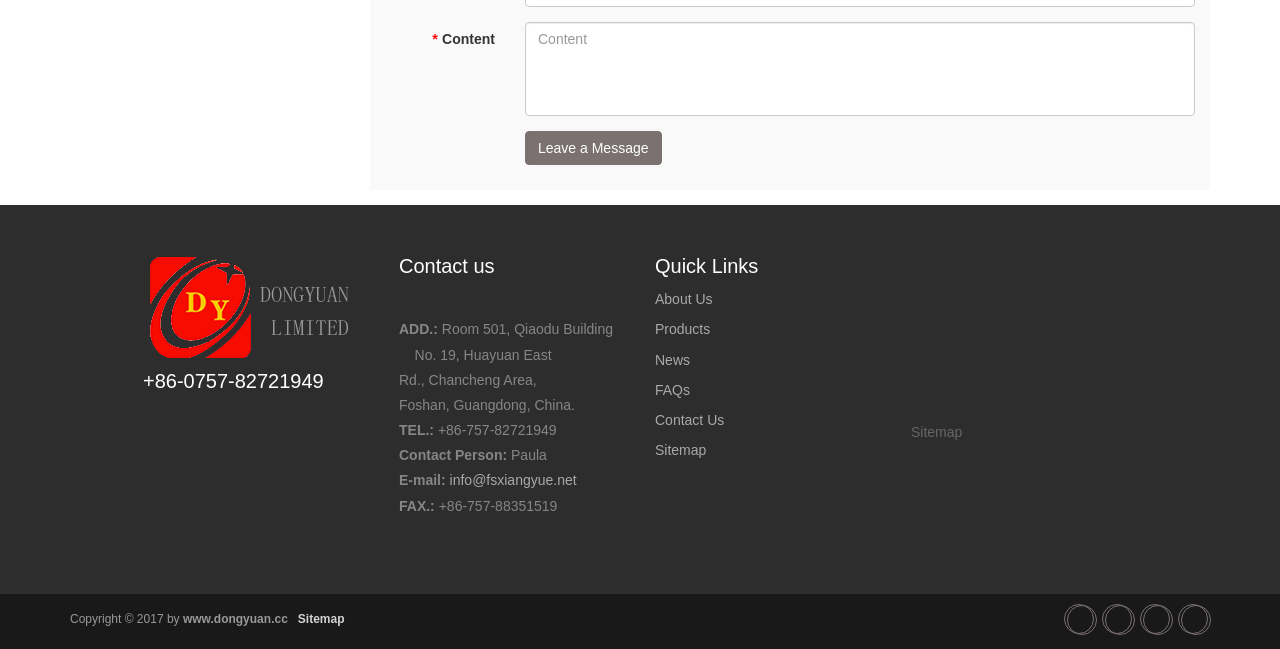What is the company's email address?
Refer to the image and provide a one-word or short phrase answer.

info@fsxiangyue.net